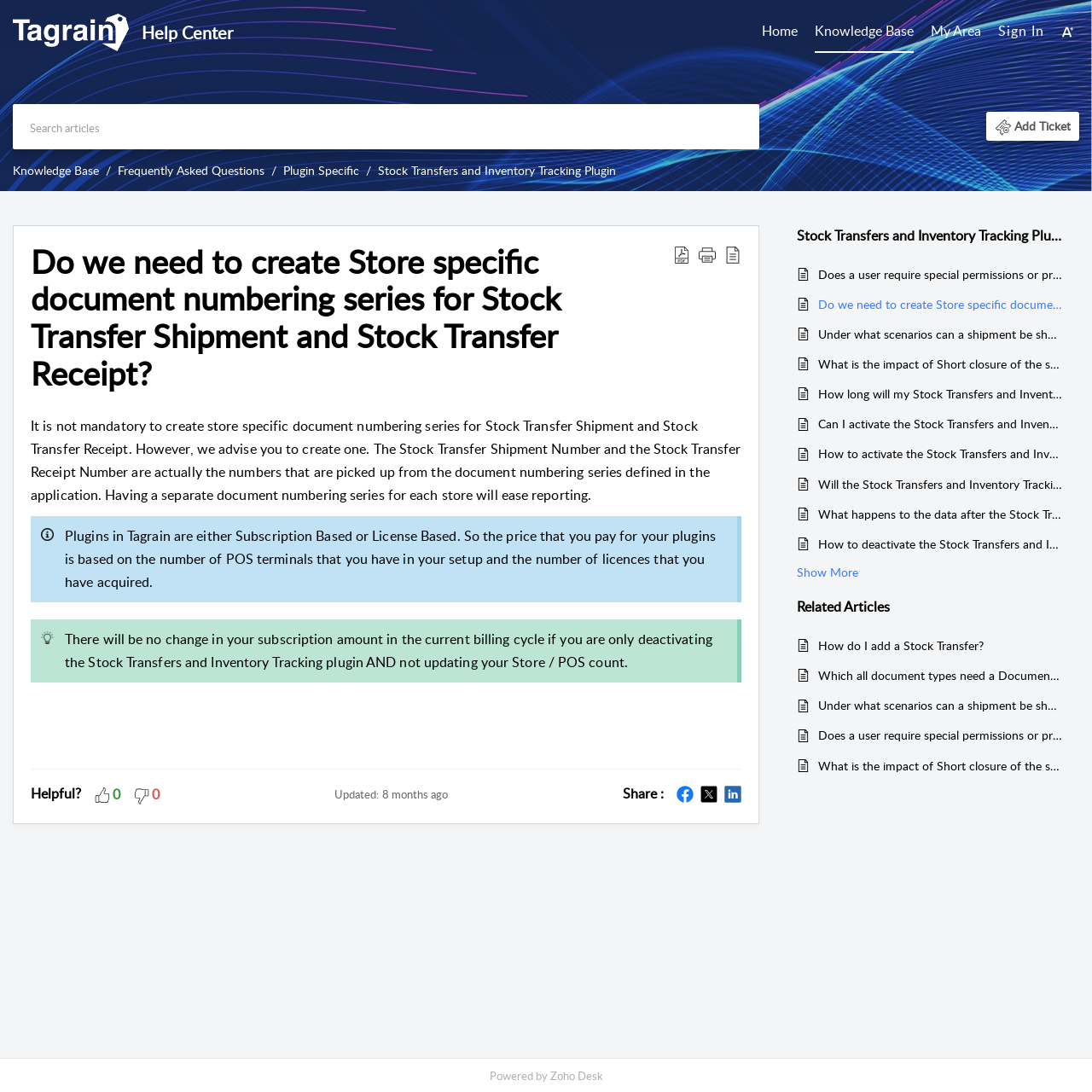Determine the bounding box coordinates of the region that needs to be clicked to achieve the task: "Sign In".

[0.914, 0.02, 0.956, 0.037]